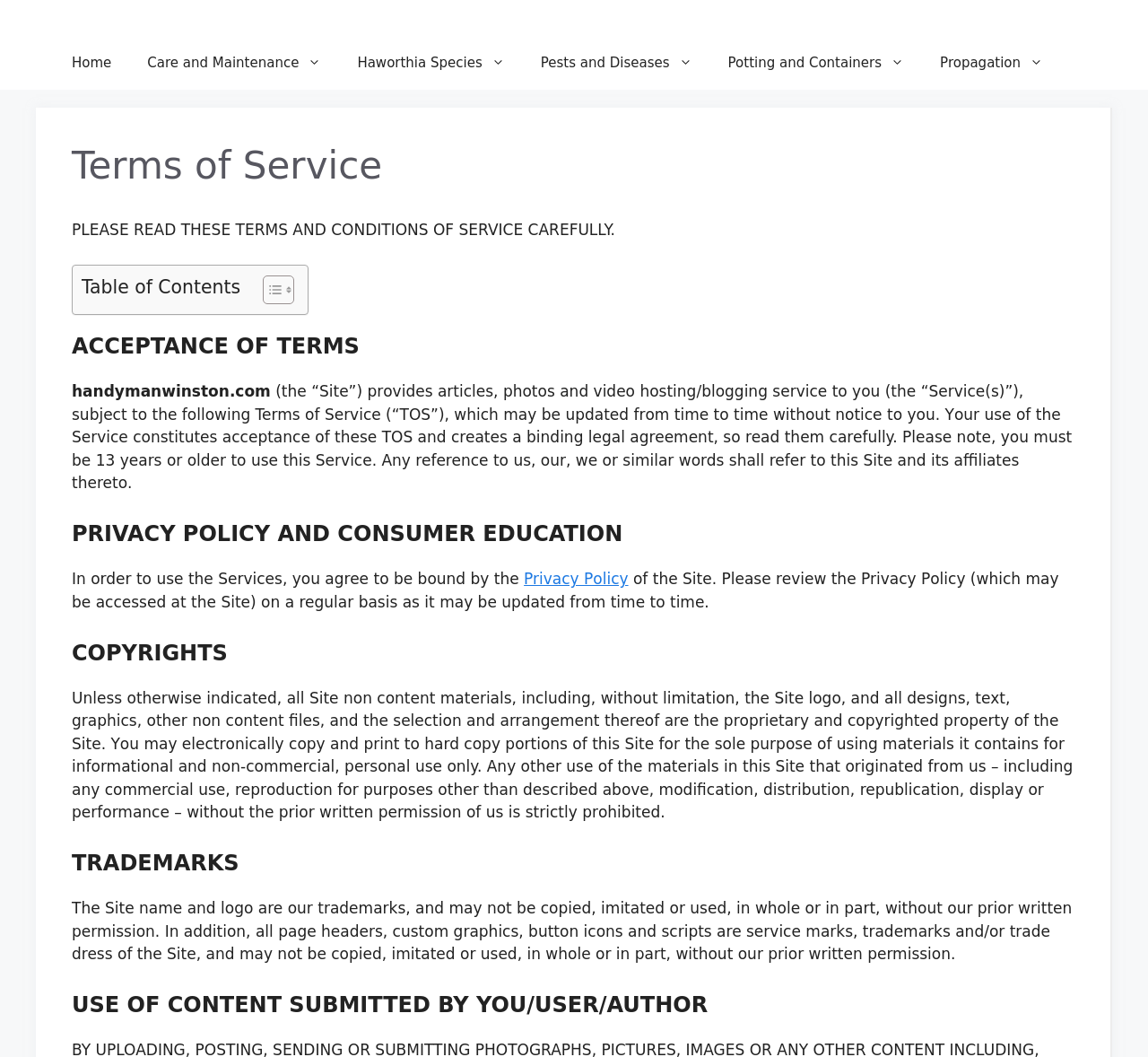What is the purpose of the 'Toggle Table of Content' button?
Give a one-word or short phrase answer based on the image.

To toggle table of content